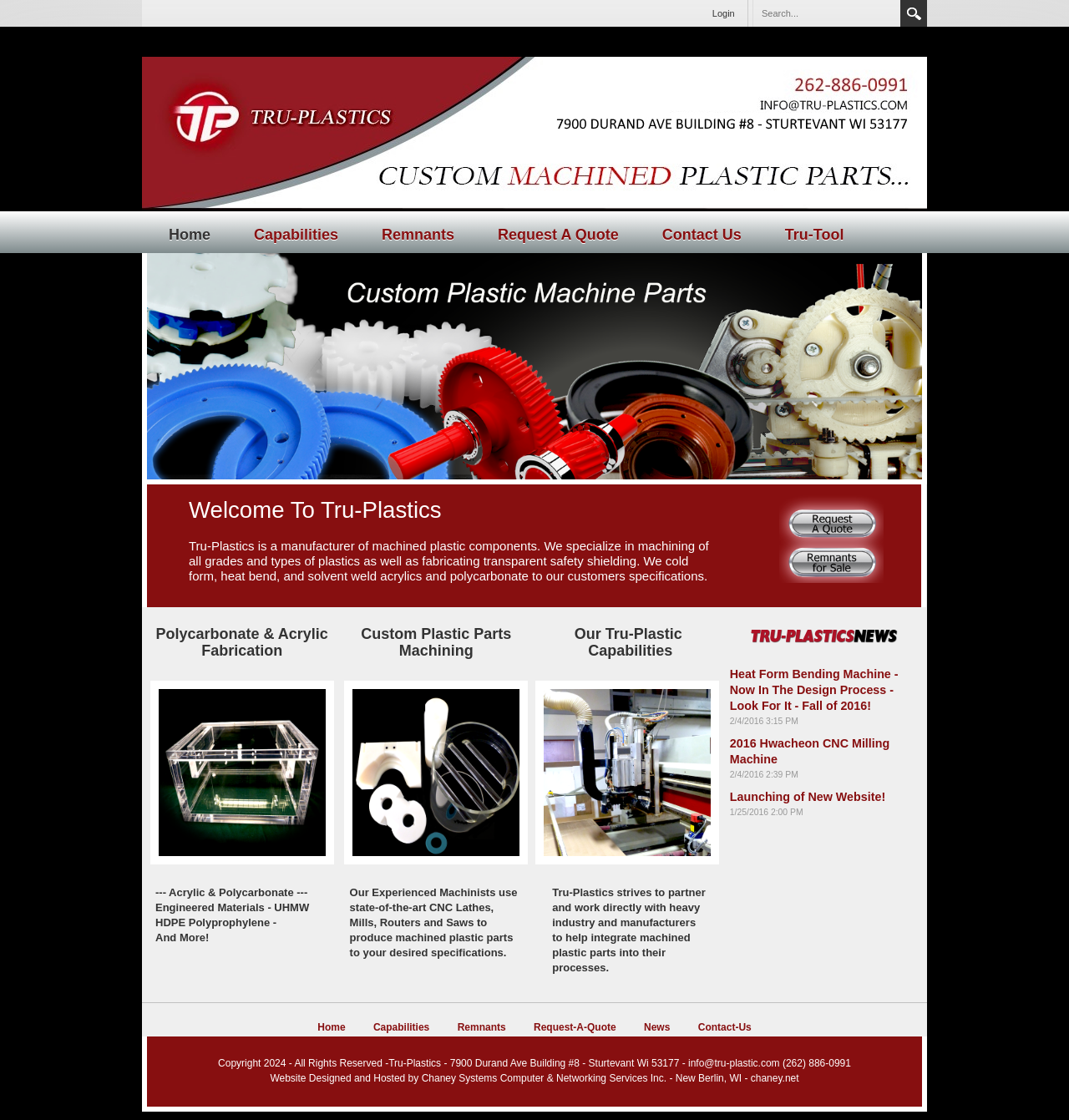Summarize the webpage with a detailed and informative caption.

The webpage is for Tru-Plastics, a manufacturer of machined plastic components. At the top, there is a search bar with a "Search" button and a "Clear search text" link. To the left of the search bar, there is a "Login" link. 

Below the search bar, there is a horizontal navigation menu with links to "Home", "Capabilities", "Remnants", "Request A Quote", "Contact Us", and "Tru-Tool". 

On the left side of the page, there is a logo image of Tru-Plastics, and below it, there is a welcome message and a brief description of the company's services. 

The main content of the page is divided into three sections. The first section is about polycarbonate and acrylic fabrication, with a heading and a brief description. The second section is about custom plastic parts, with a heading and a brief description. The third section is about machining, with a heading and a brief description. 

Below these sections, there are three news articles with links to read more, along with their publication dates. 

At the bottom of the page, there is a horizontal separator, followed by a footer navigation menu with links to "Home", "Capabilities", "Remnants", "Request-A-Quote", "News", and "Contact-Us". 

Finally, there is a copyright notice with the company's address, phone number, and email, as well as a note about the website's design and hosting.